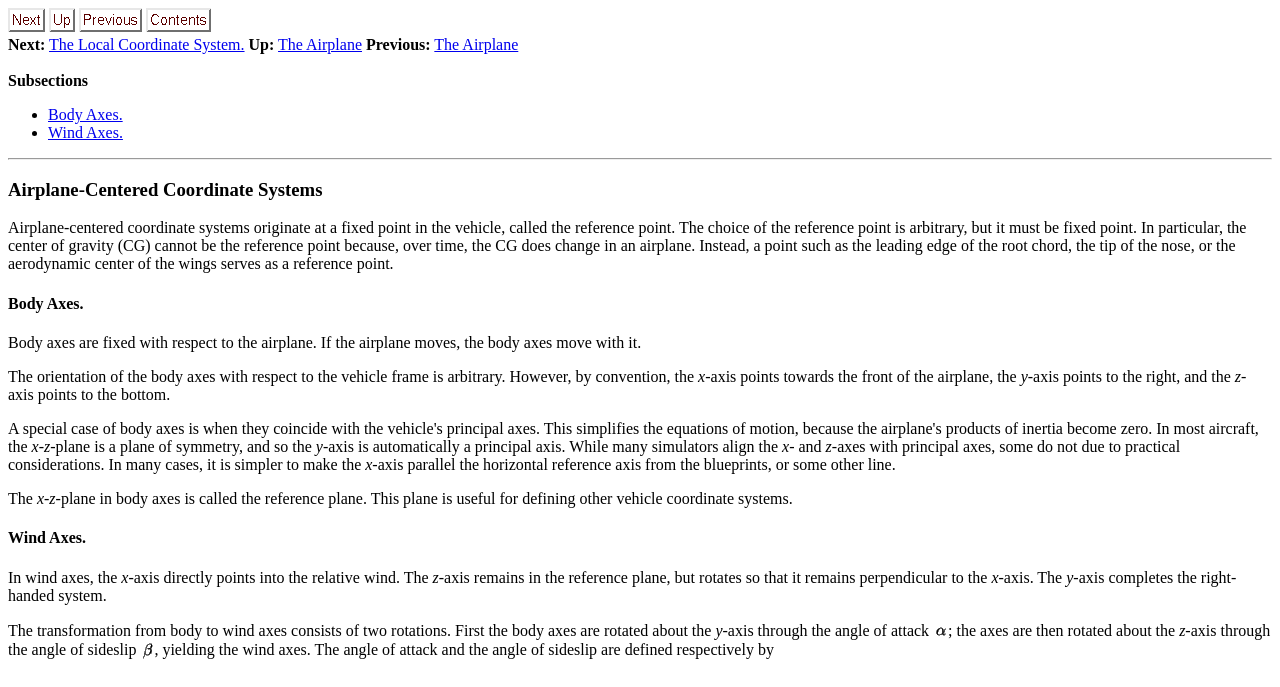Please locate the bounding box coordinates of the element that should be clicked to complete the given instruction: "Go to The Local Coordinate System".

[0.038, 0.052, 0.191, 0.077]